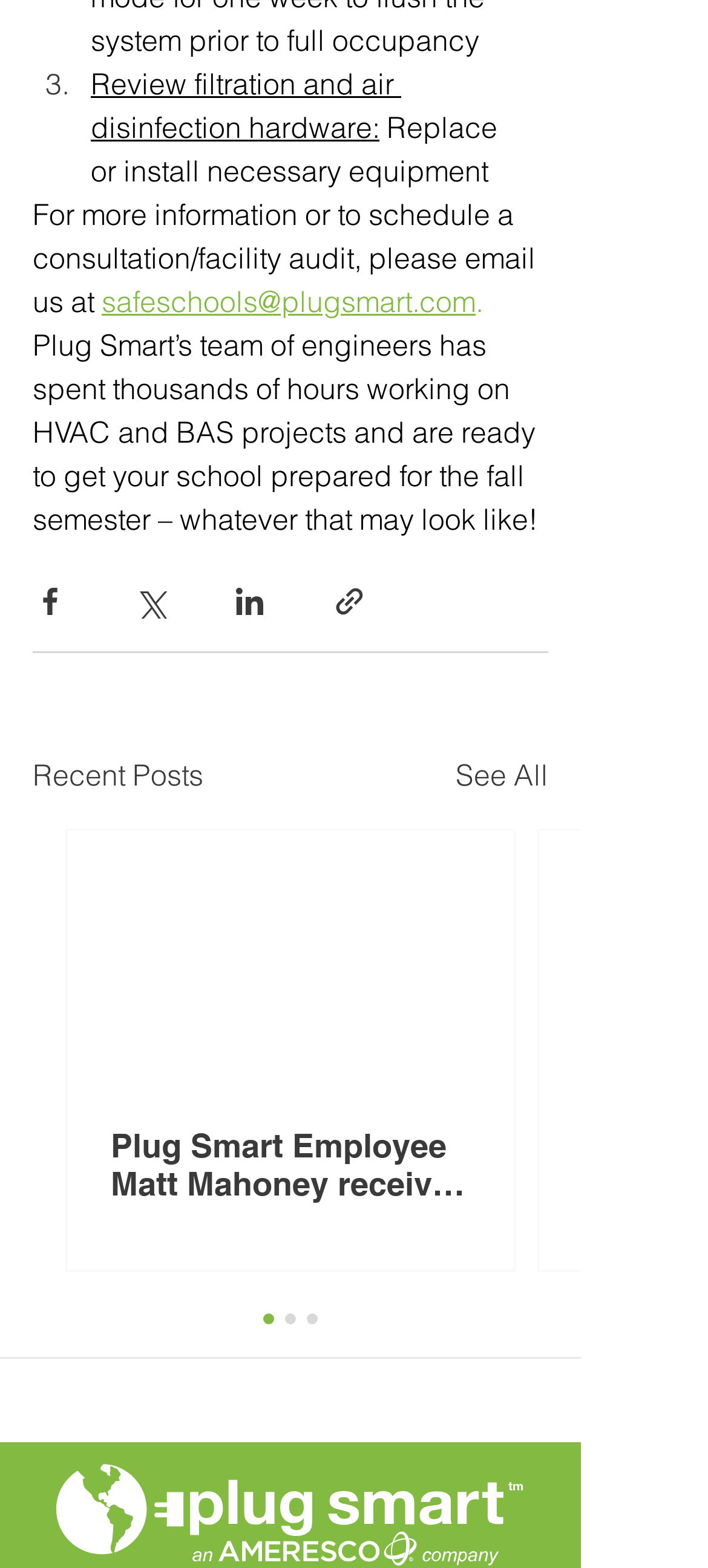Please identify the bounding box coordinates of where to click in order to follow the instruction: "See all recent posts".

[0.644, 0.48, 0.774, 0.508]